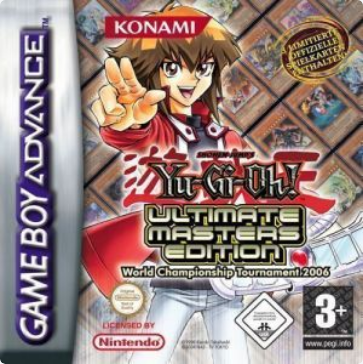What is the name of the console the game is developed for?
Look at the image and answer the question with a single word or phrase.

Game Boy Advance